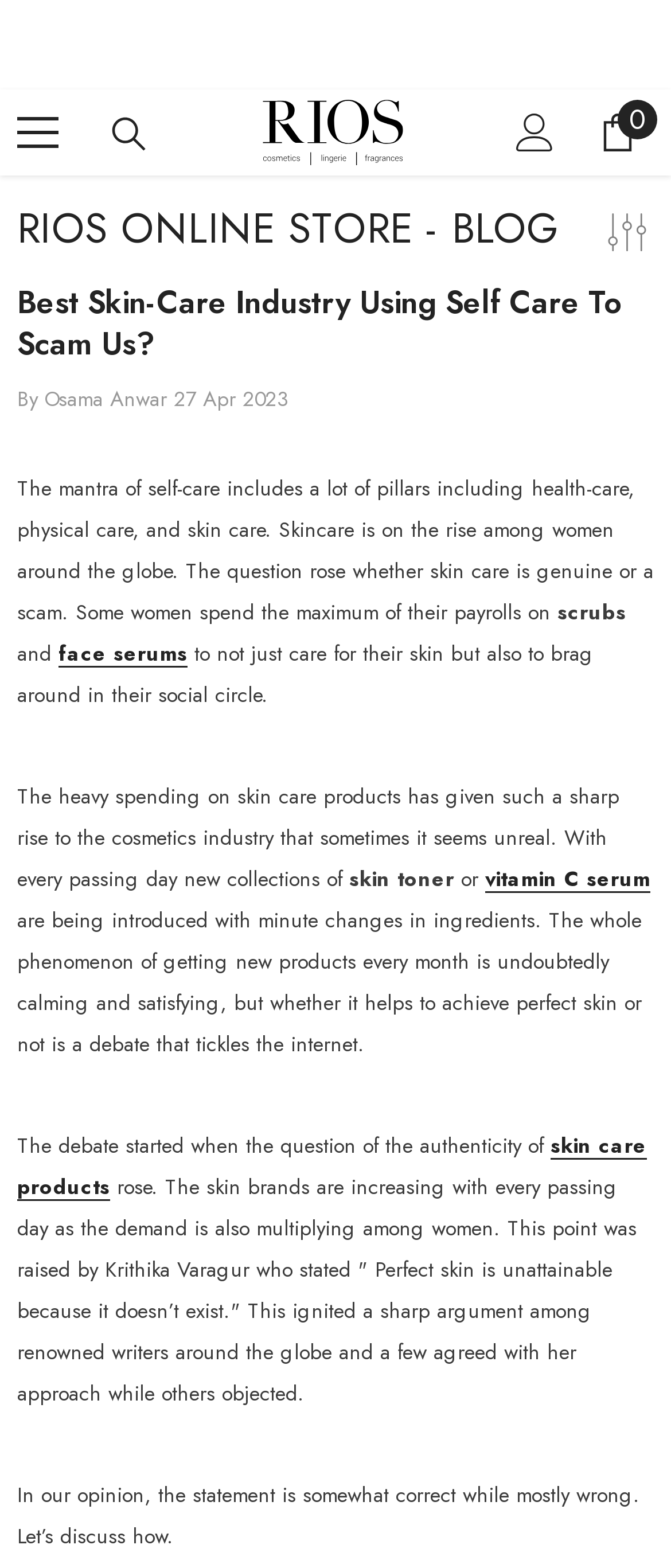Please examine the image and provide a detailed answer to the question: What is the purpose of skin care products?

The purpose of skin care products is to care for skin, as mentioned in the post, where it says 'not just care for their skin but also to brag around in their social circle'.